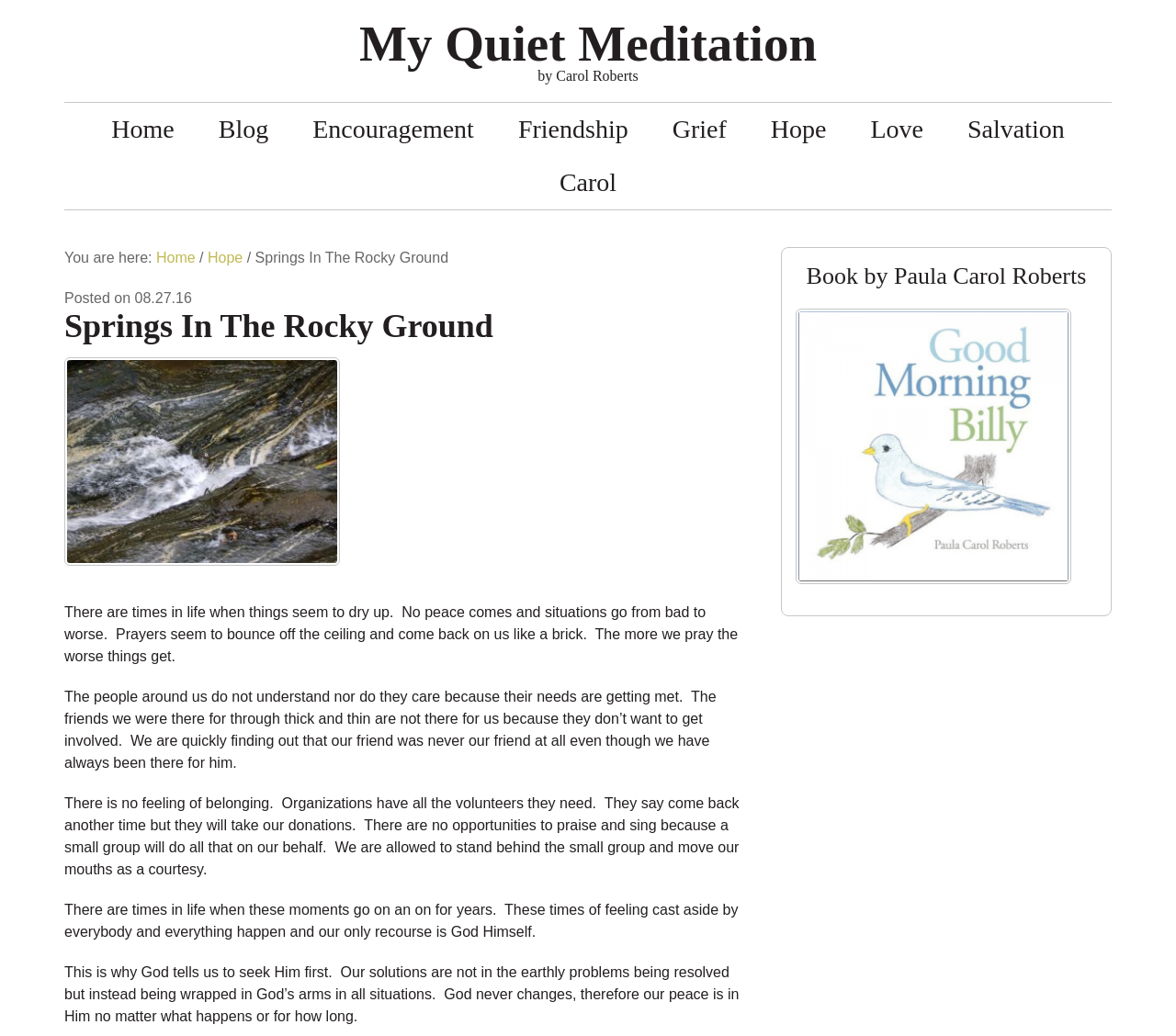What is the topic of this article?
Provide a detailed and well-explained answer to the question.

The topic of this article is Hope, which is indicated by the breadcrumb navigation at the top of the page, showing 'Home > Hope > Springs In The Rocky Ground'.